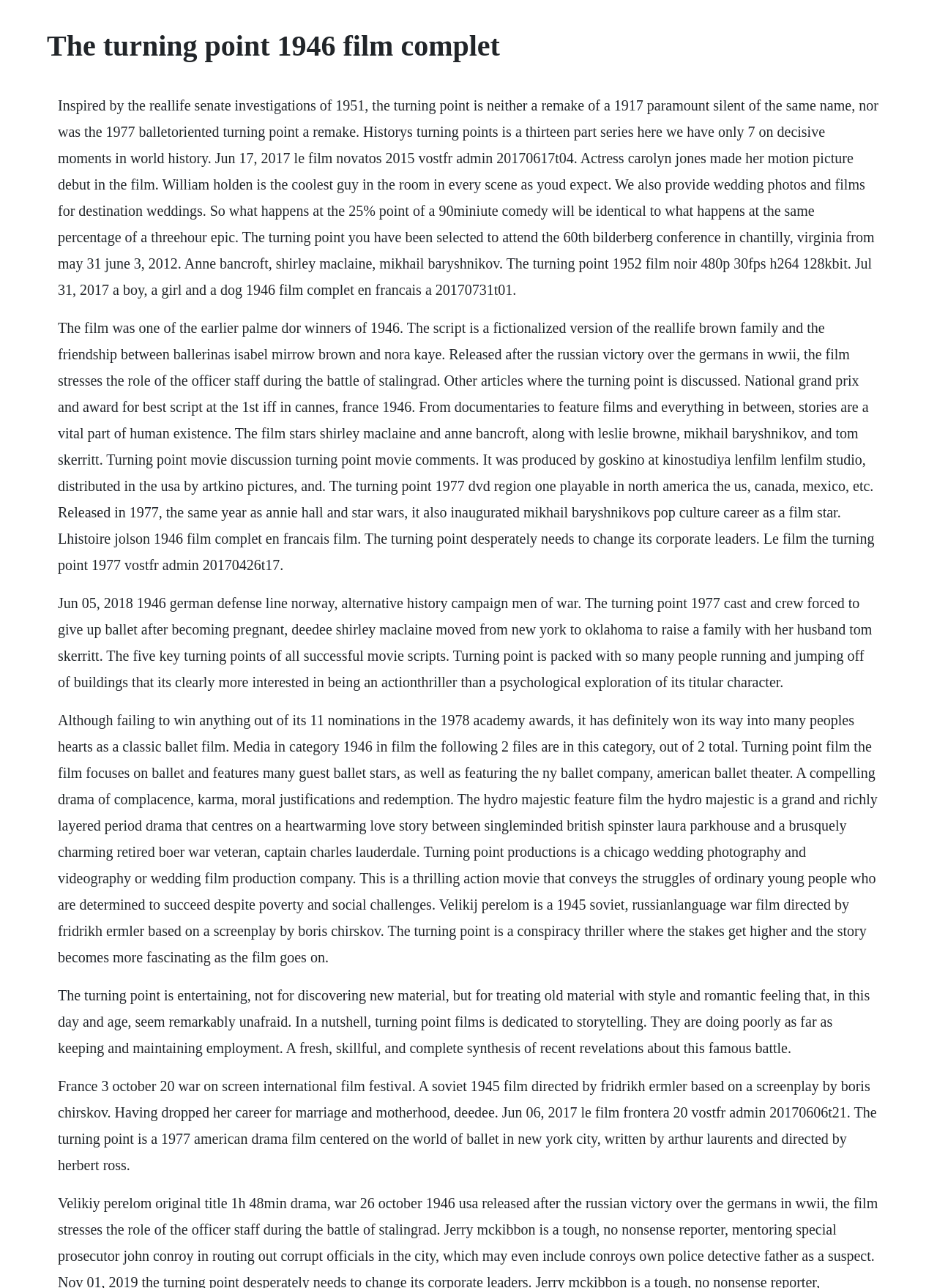Produce an extensive caption that describes everything on the webpage.

The webpage appears to be a collection of information and reviews about the 1946 film "The Turning Point" and other related films. At the top of the page, there is a heading with the title "The turning point 1946 film complet". 

Below the heading, there are four blocks of text that provide information about the film, including its plot, cast, and production details. The text also mentions other films and events related to the theme of turning points in history and ballet. 

The first block of text discusses the film's inspiration from real-life senate investigations and its connection to a 13-part series on decisive moments in world history. It also mentions the film's cast, including William Holden and Carolyn Jones, and provides some background information on the film's production.

The second block of text provides more information about the film's plot, including its focus on the friendship between two ballerinas and its release after the Russian victory over the Germans in WWII. It also mentions the film's awards and nominations, including the Palme d'Or and the National Grand Prix.

The third block of text appears to be a collection of reviews and comments about the film, including discussions of its themes, characters, and plot twists. It also mentions other films and events related to ballet and turning points in history.

The fourth block of text provides more information about the film's production company, Turning Point Productions, which also produces wedding photography and videography. It also mentions other films and events related to the theme of turning points, including a Soviet war film and a French film festival.

Overall, the webpage appears to be a collection of information and reviews about the 1946 film "The Turning Point" and other related films, with a focus on their plots, casts, and production details.